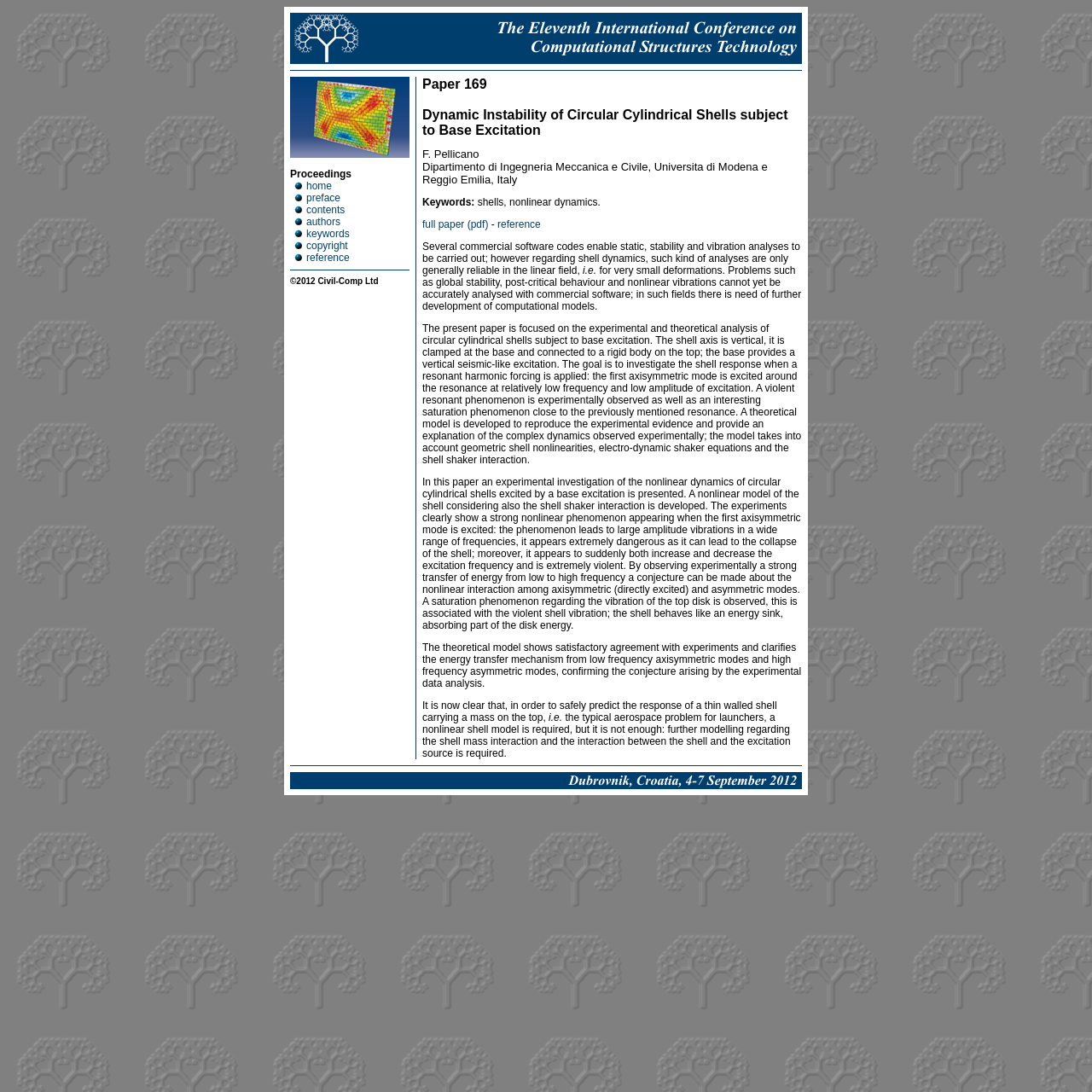Locate the bounding box coordinates of the element that needs to be clicked to carry out the instruction: "click the 'preface' link". The coordinates should be given as four float numbers ranging from 0 to 1, i.e., [left, top, right, bottom].

[0.266, 0.176, 0.312, 0.187]